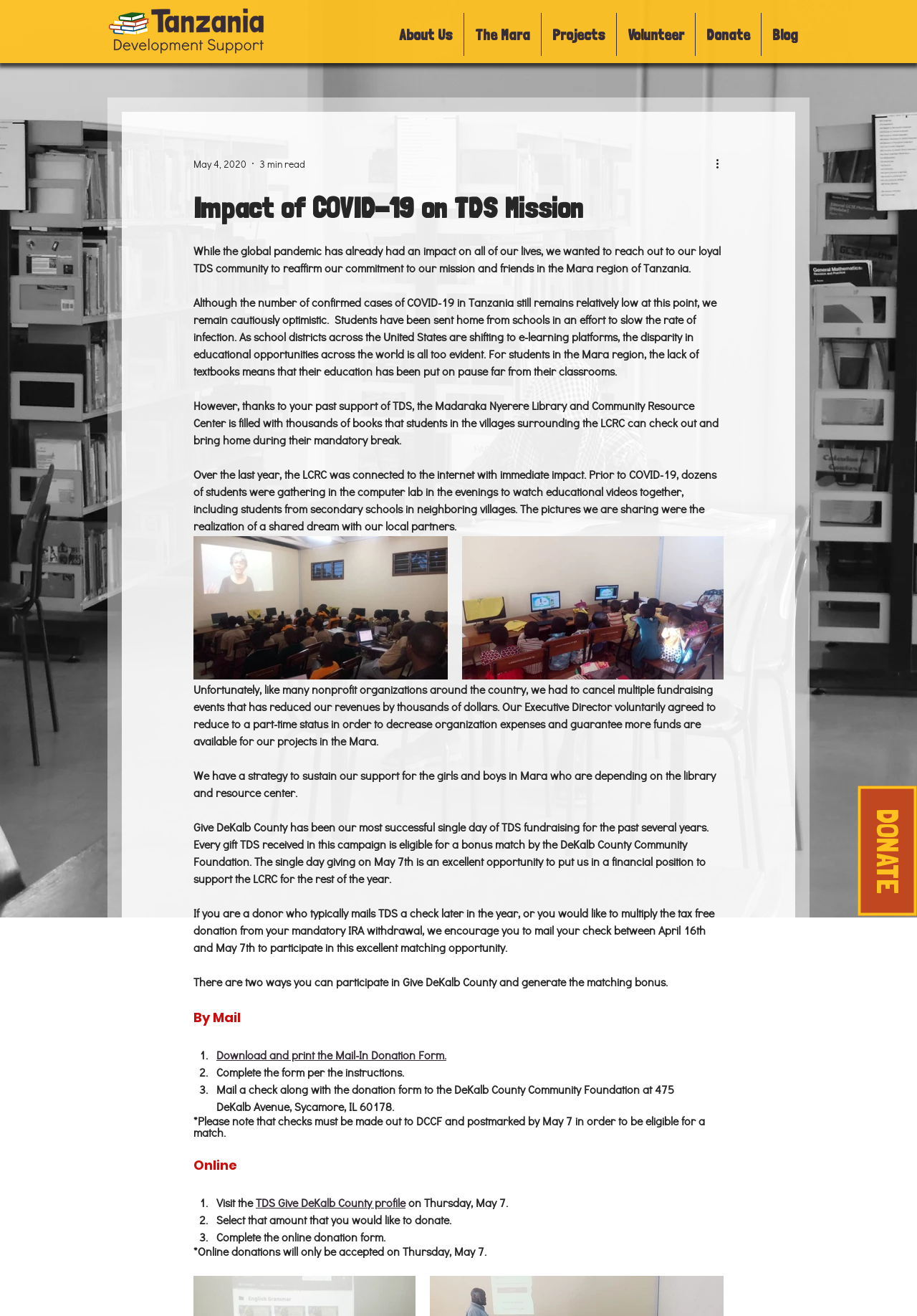Find the UI element described as: "TDS Give DeKalb County profile" and predict its bounding box coordinates. Ensure the coordinates are four float numbers between 0 and 1, [left, top, right, bottom].

[0.279, 0.908, 0.442, 0.919]